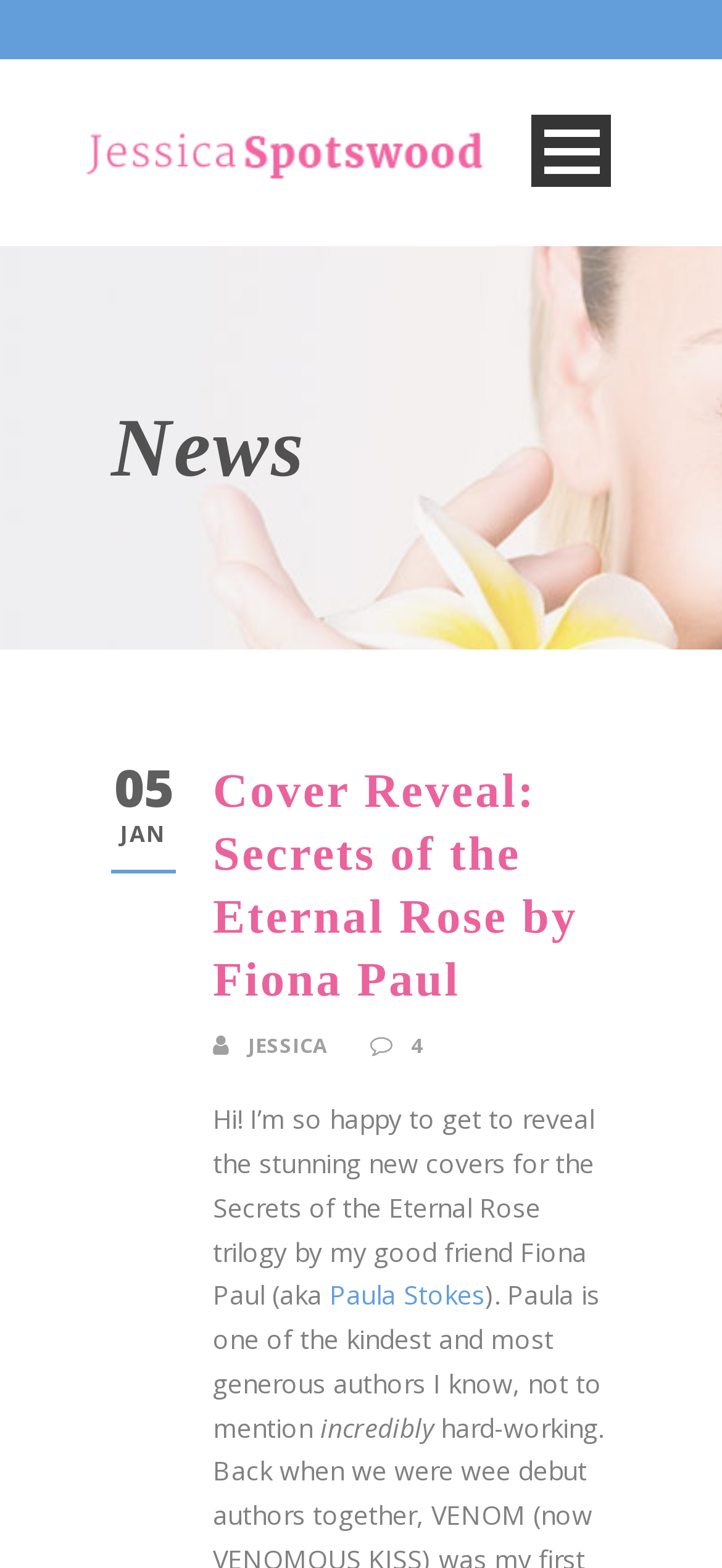Provide a thorough and detailed response to the question by examining the image: 
Who is the blogger who is revealing the new covers?

I found the answer by looking at the text 'Hi! I’m so happy to get to reveal the stunning new covers...' which indicates that the blogger is Jessica Spotswood.